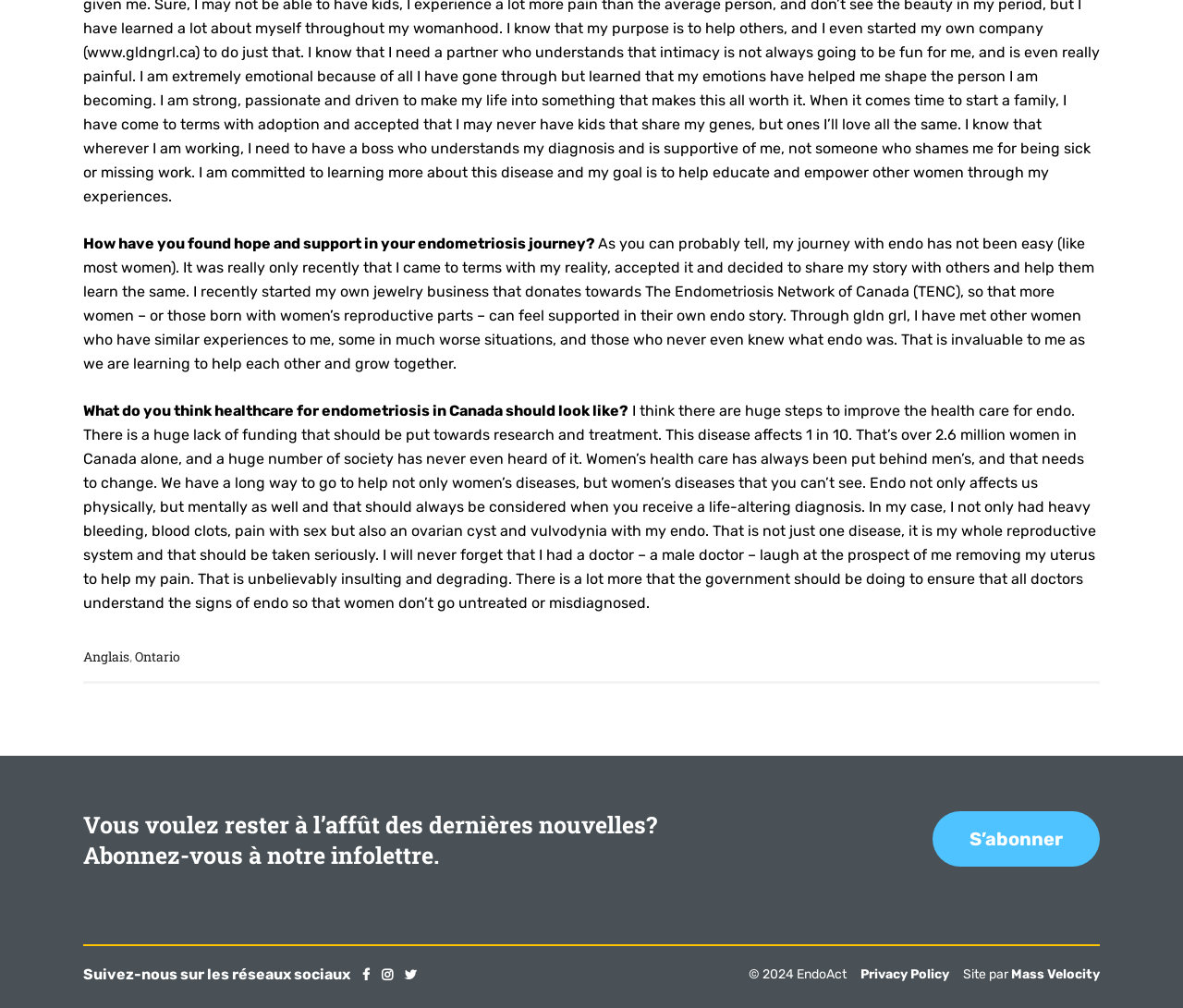Carefully observe the image and respond to the question with a detailed answer:
What is the author's experience with endometriosis?

The author shares her personal experience with endometriosis, mentioning that it was only recently that she came to terms with her reality and decided to share her story with others. She also mentions that she has met other women who have similar experiences to hers, some in much worse situations.